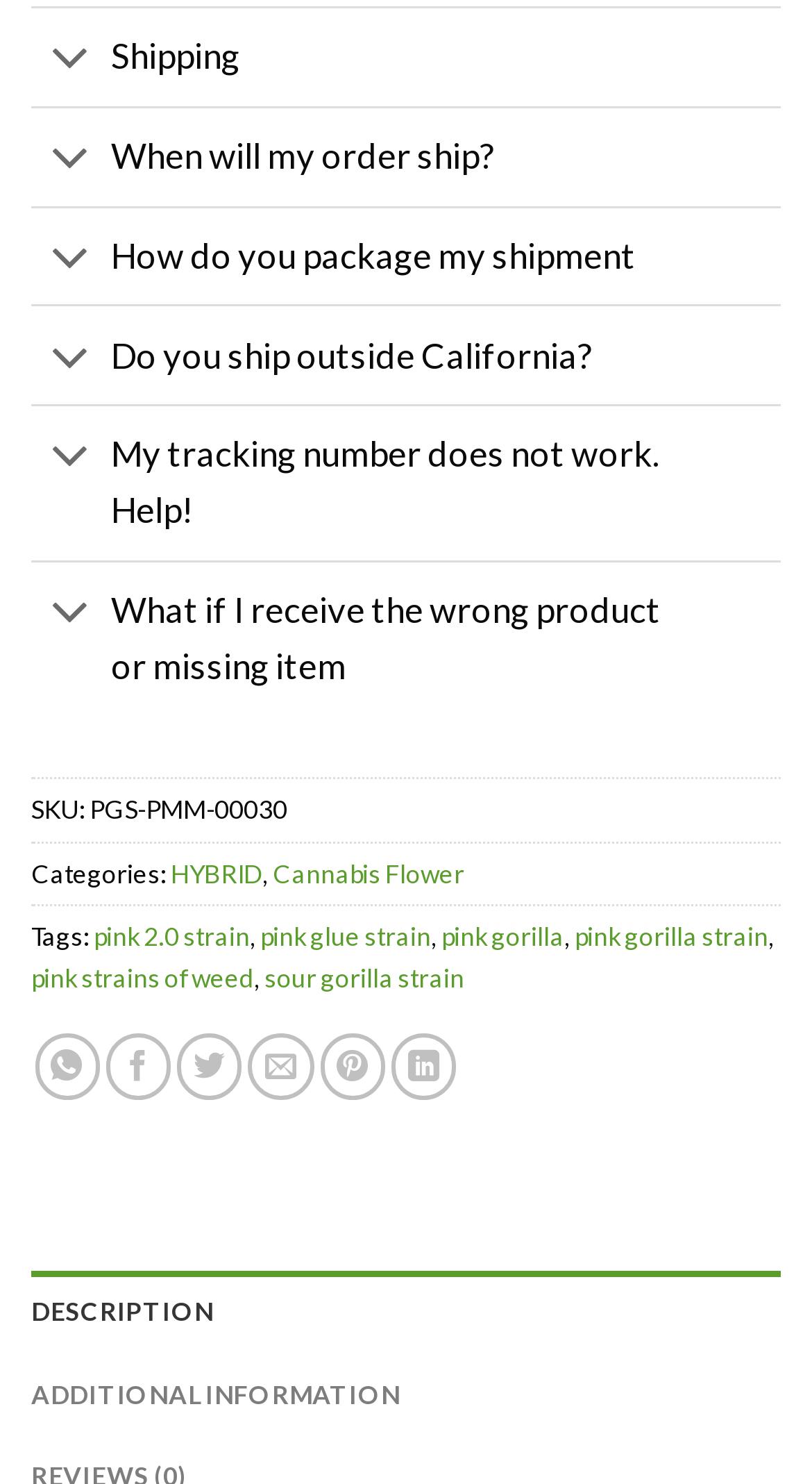Give a one-word or one-phrase response to the question:
What are the categories of the product?

HYBRID, Cannabis Flower